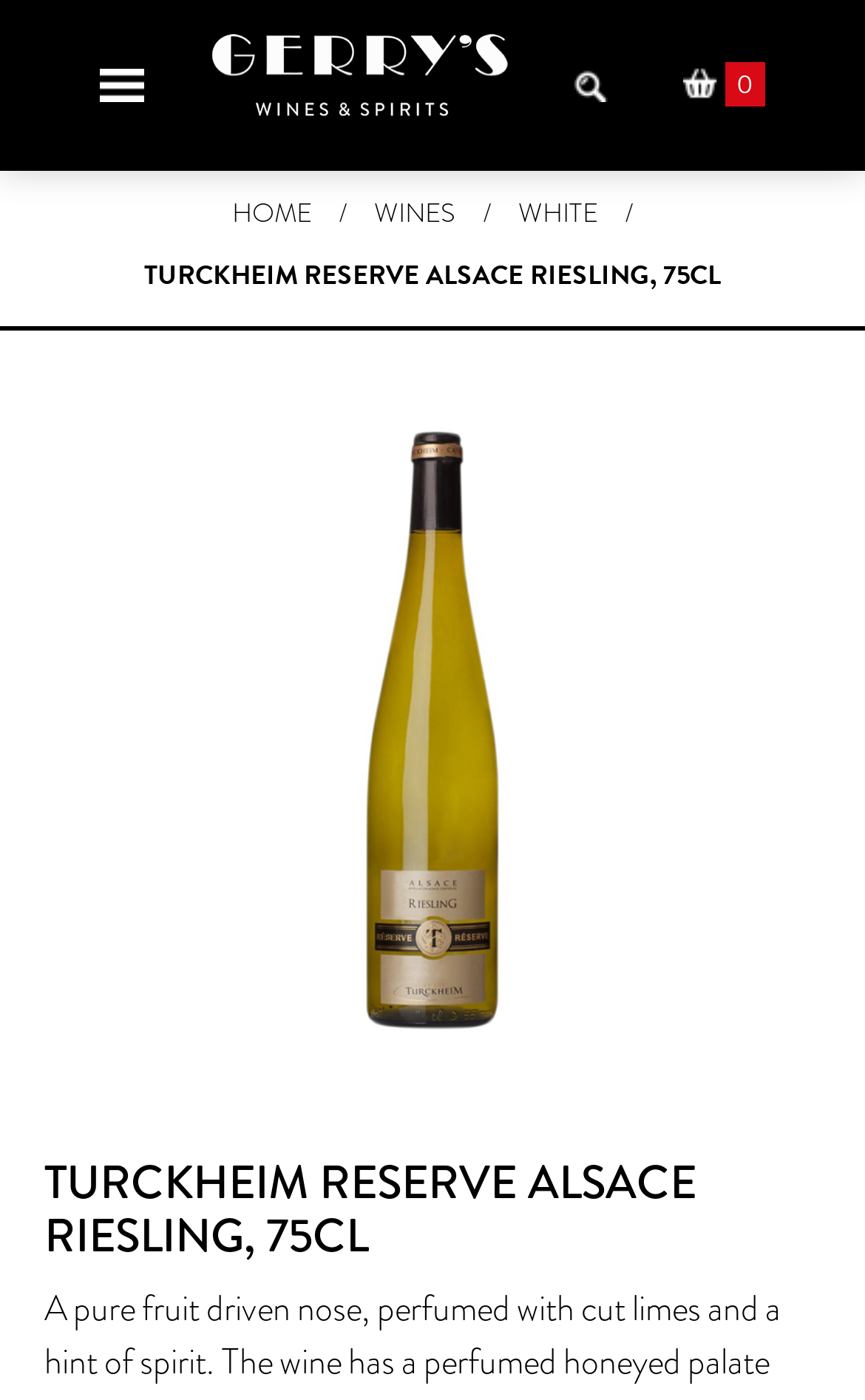What type of wine is being described?
Please provide a single word or phrase as the answer based on the screenshot.

Riesling